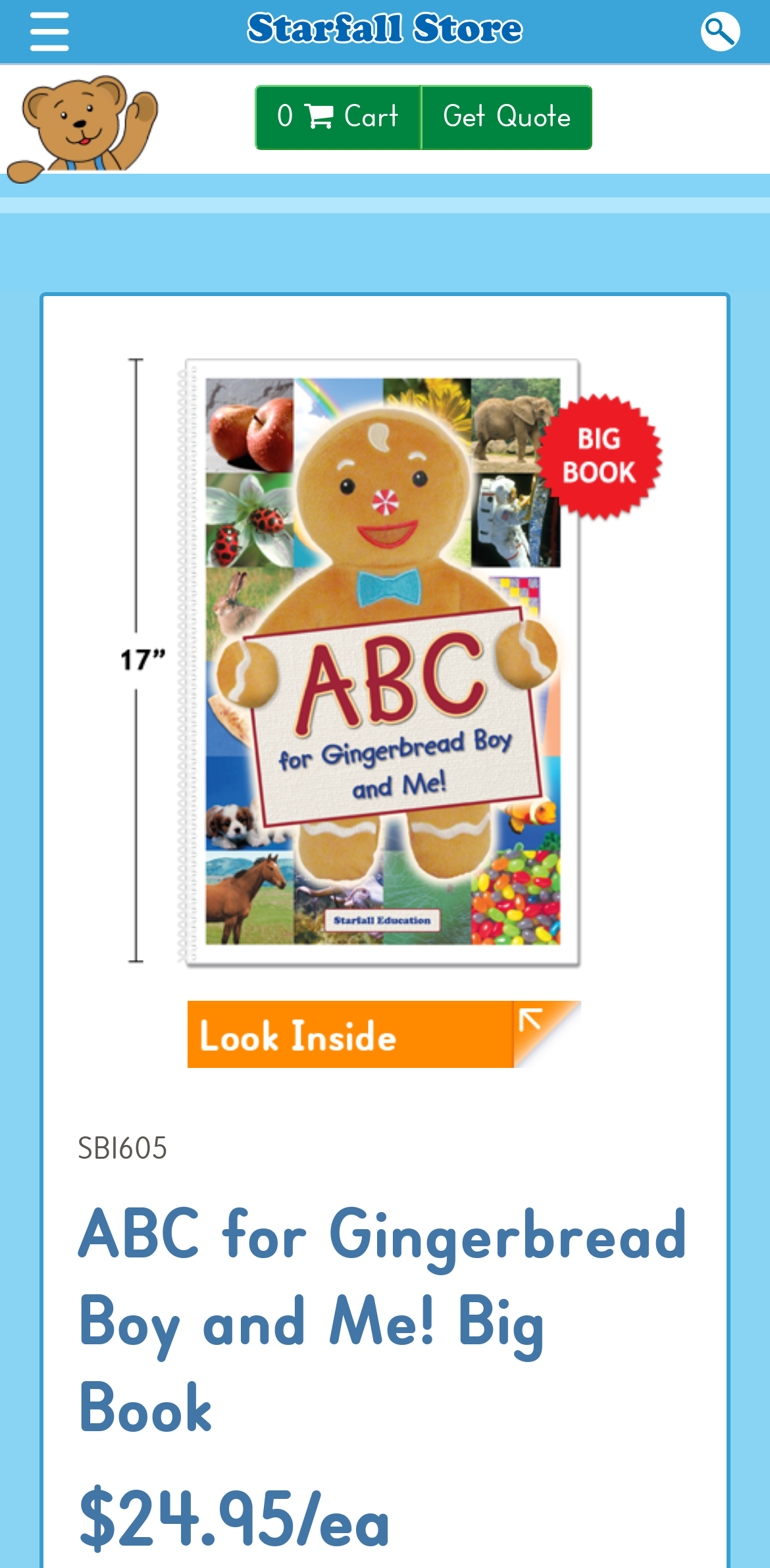Provide a one-word or one-phrase answer to the question:
What is the product code of the book?

SB1605